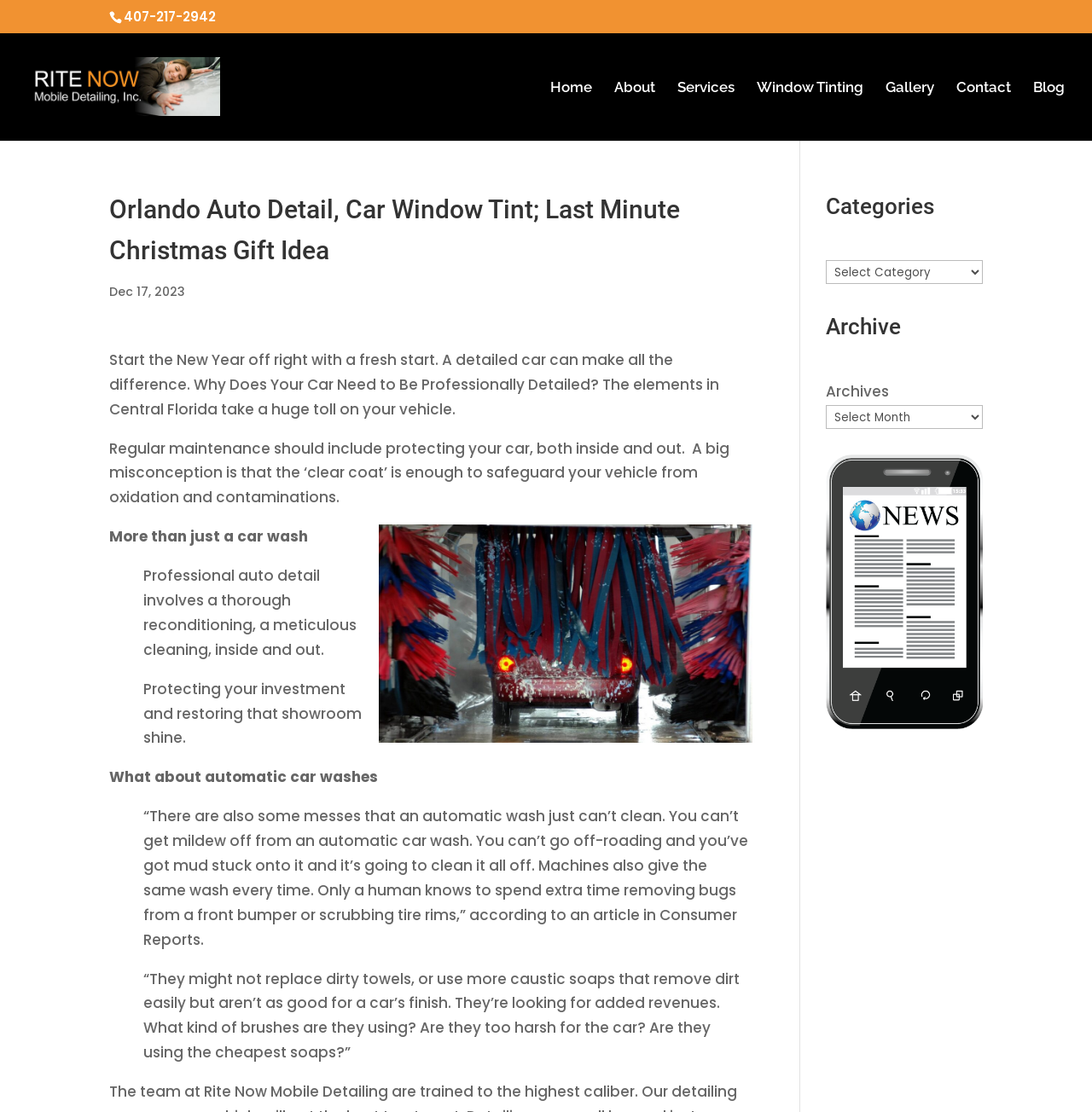What is the difference between automatic car washes and professional auto detailing?
Carefully analyze the image and provide a thorough answer to the question.

According to the webpage, automatic car washes are limited in their ability to clean a car thoroughly, whereas professional auto detailing involves a human touch and a more meticulous cleaning process, including removing bugs from the front bumper and scrubbing tire rims.